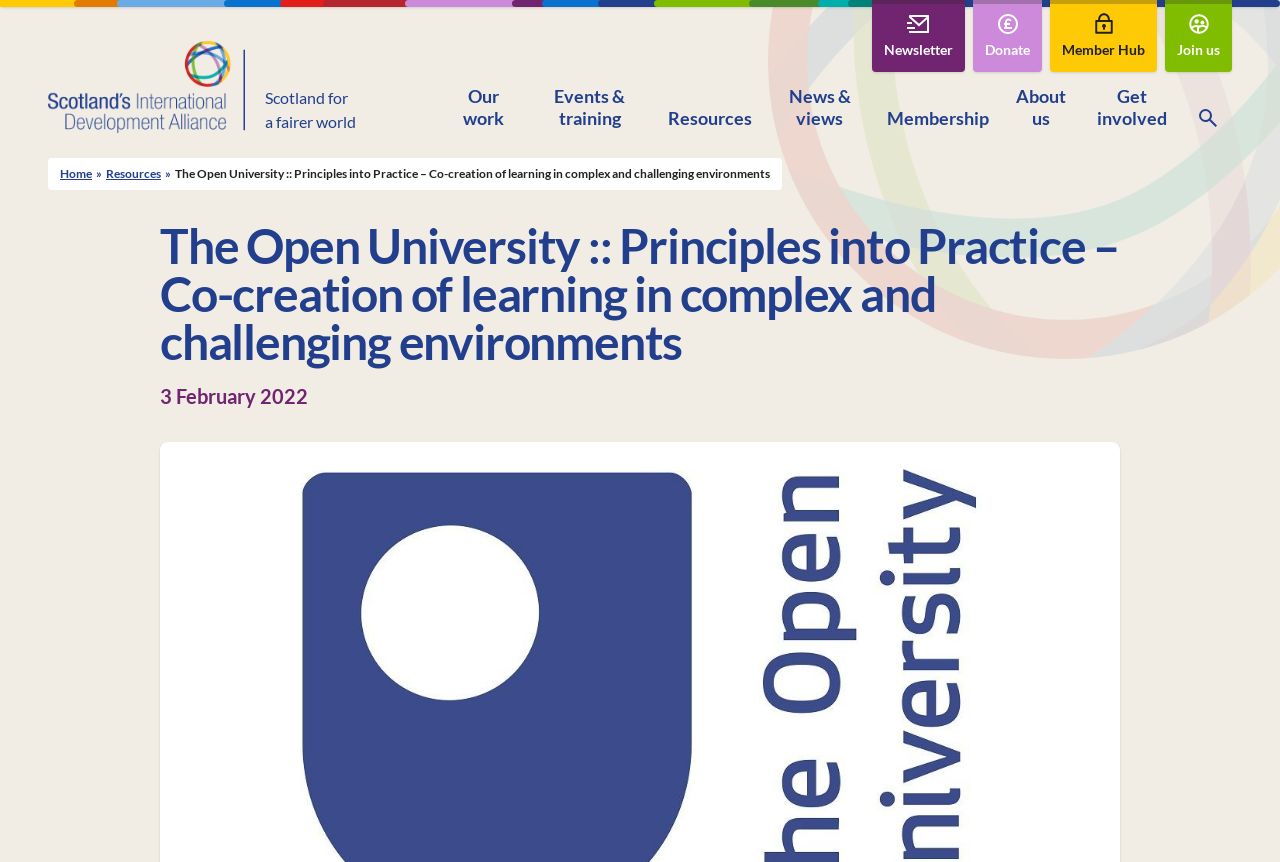Locate the UI element that matches the description Events & training in the webpage screenshot. Return the bounding box coordinates in the format (top-left x, top-left y, bottom-right x, bottom-right y), with values ranging from 0 to 1.

[0.409, 0.089, 0.512, 0.164]